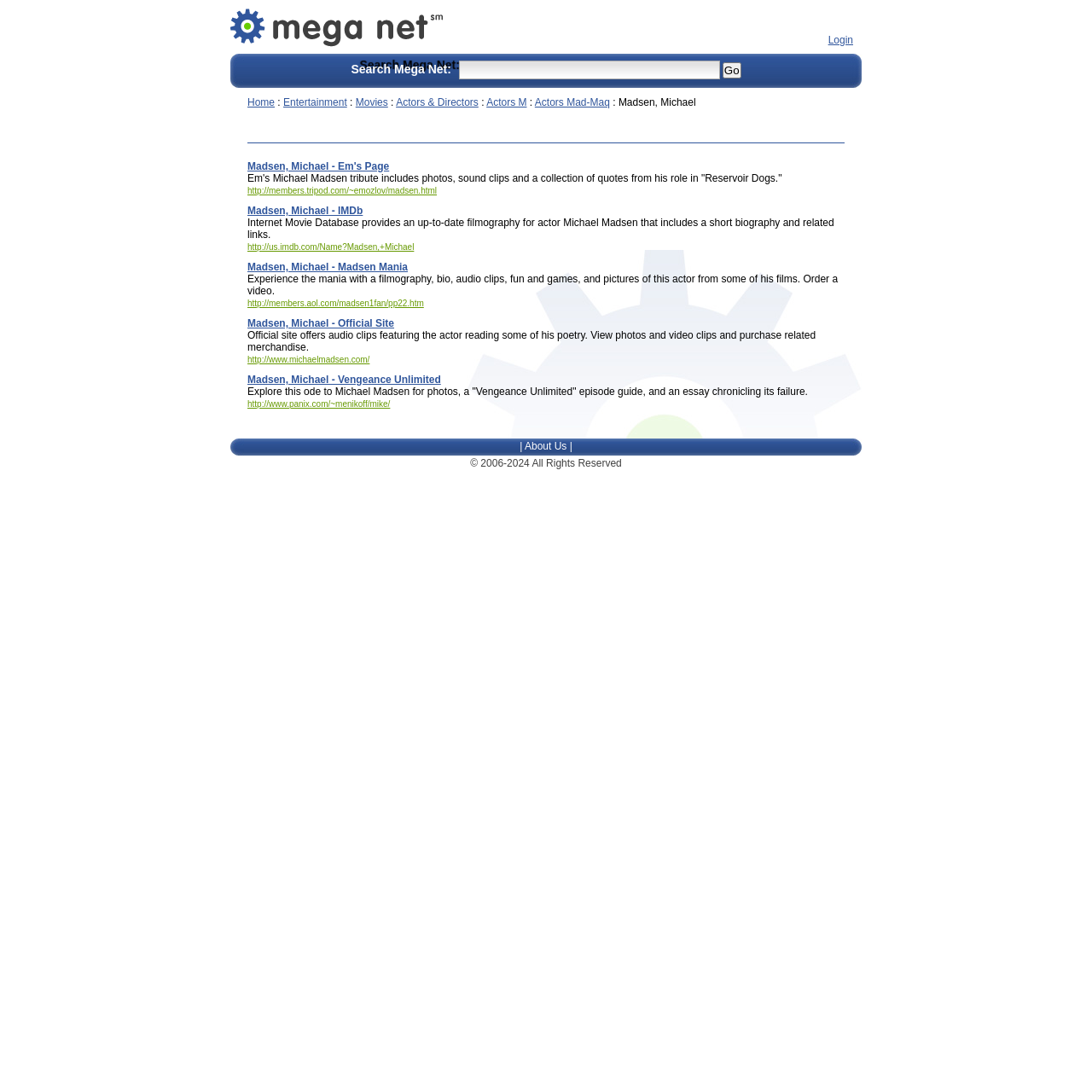What is the function of the 'Go' button?
Please provide a full and detailed response to the question.

The 'Go' button is located next to the search bar, and it is likely that clicking the button will submit the search query entered in the search bar and retrieve the relevant results.